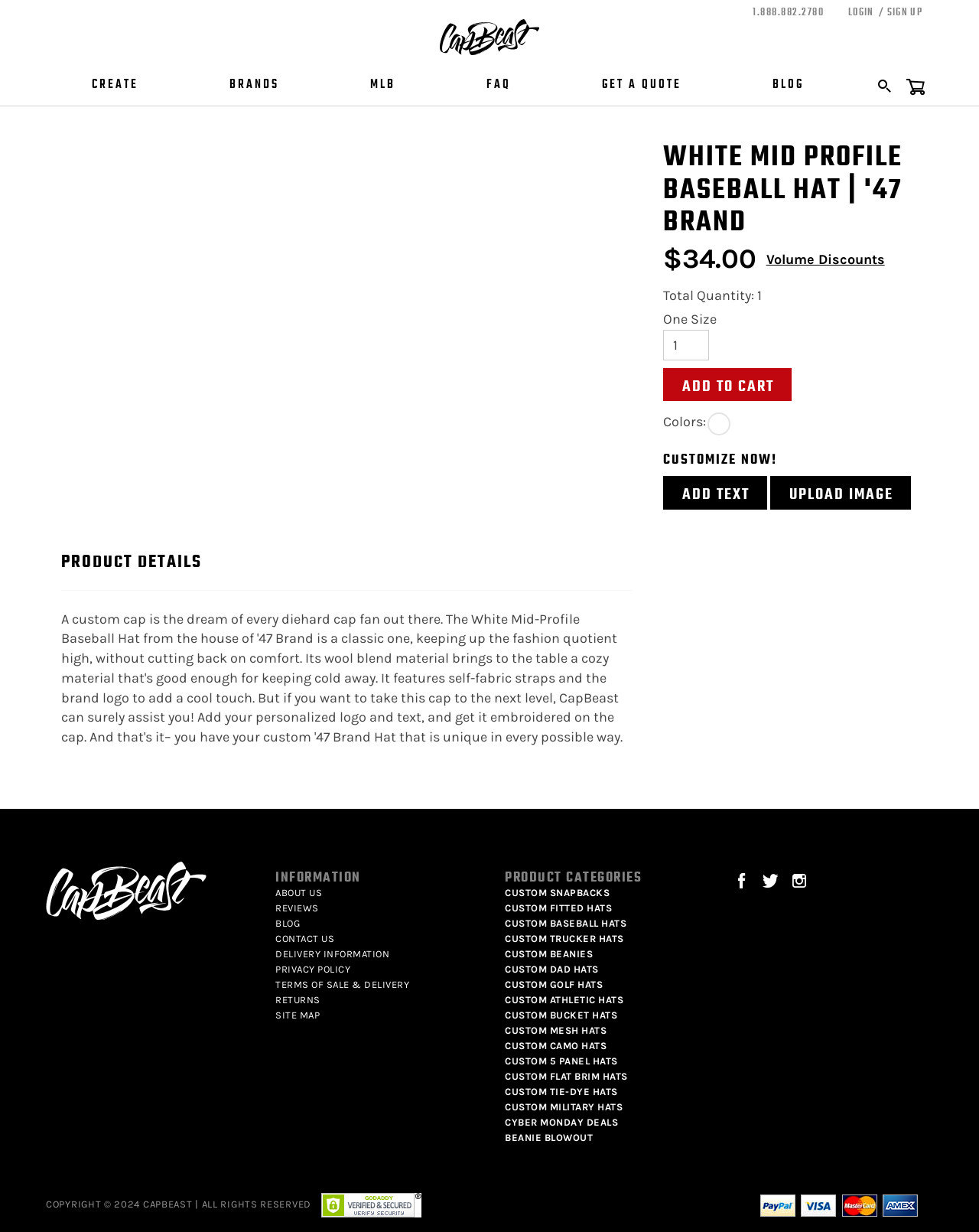Show the bounding box coordinates of the region that should be clicked to follow the instruction: "Read product details."

[0.062, 0.448, 0.646, 0.463]